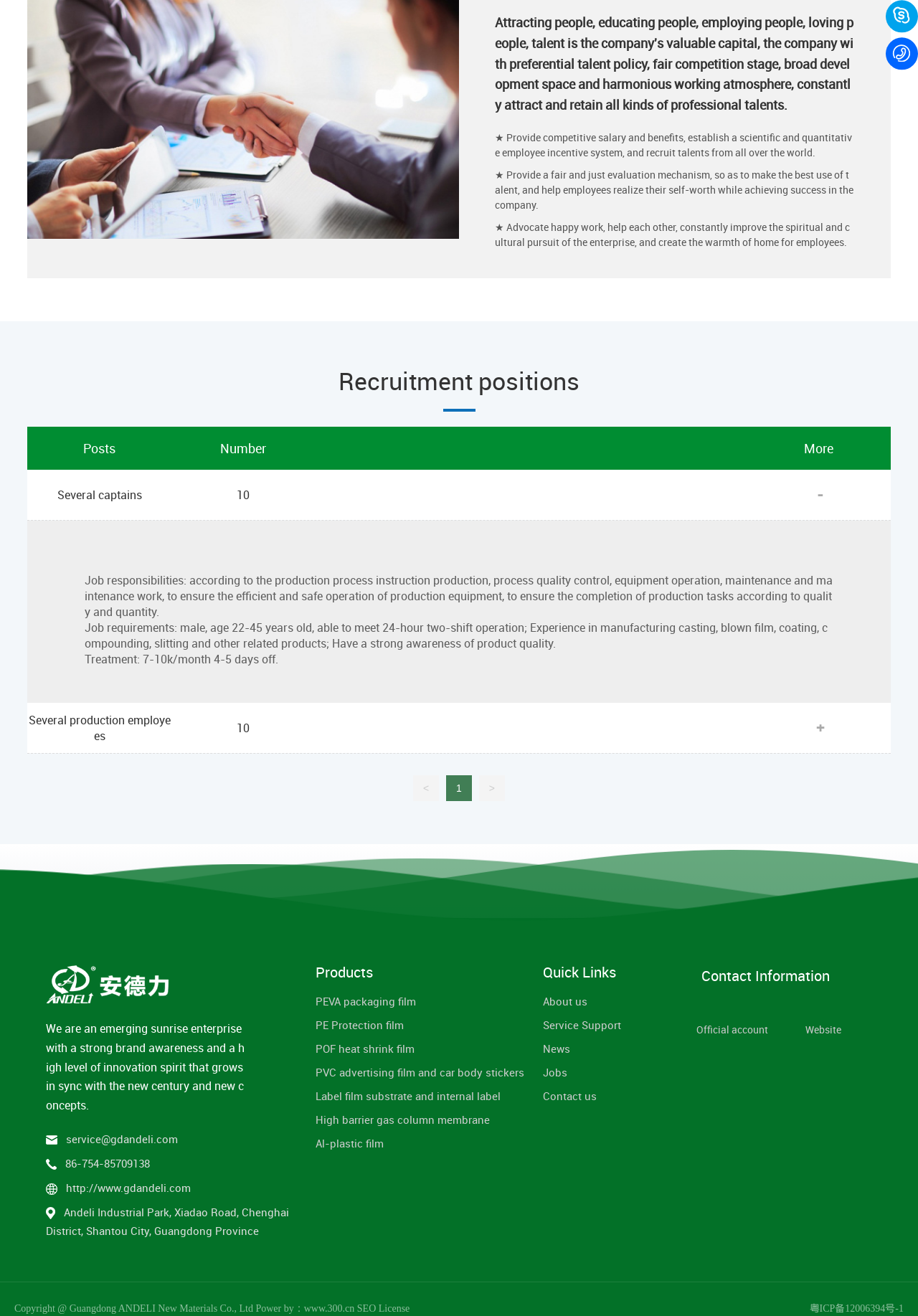Determine the bounding box for the UI element that matches this description: "POF heat shrink film".

[0.343, 0.788, 0.571, 0.806]